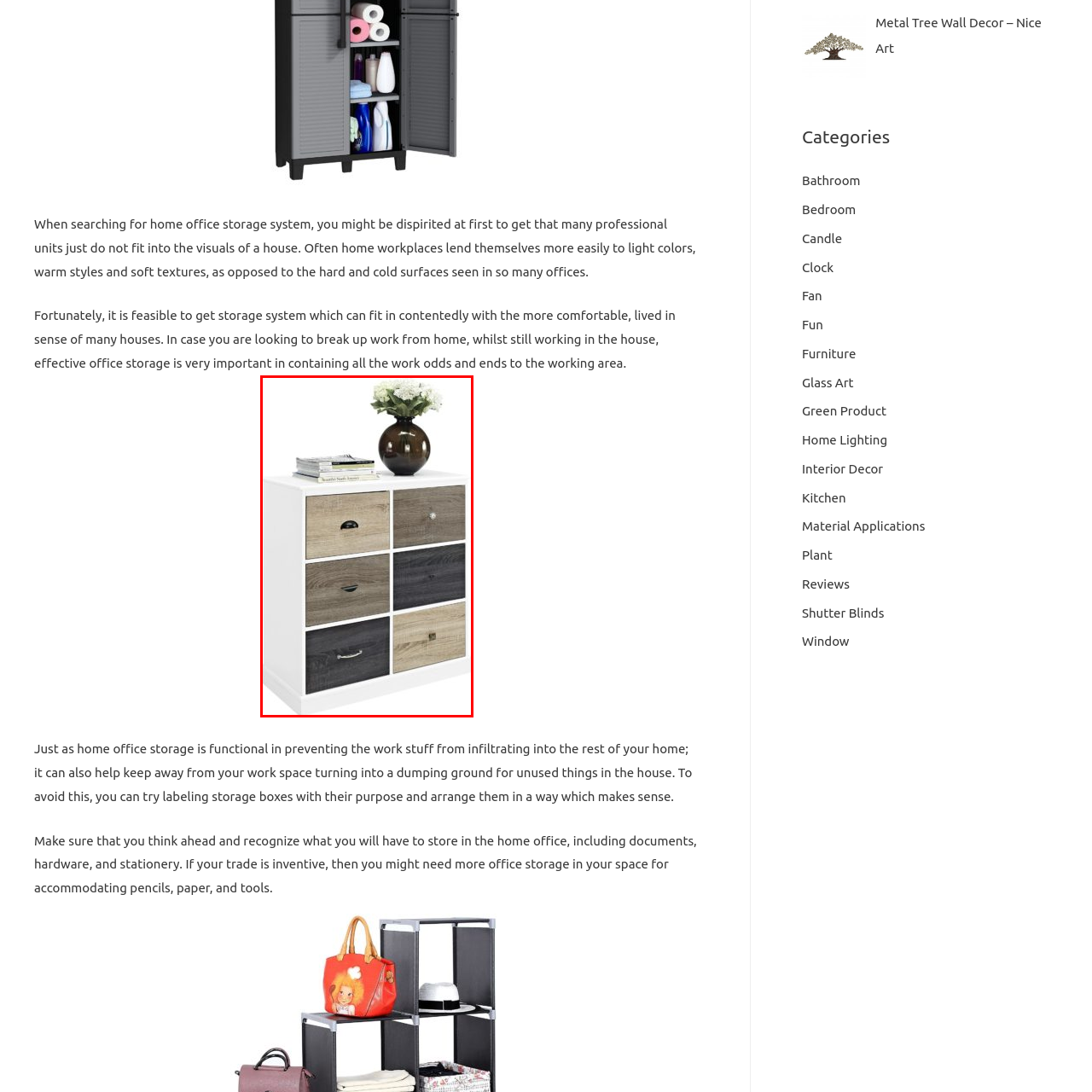Focus on the image encased in the red box and respond to the question with a single word or phrase:
What is on top of the cabinet?

Magazines and a vase